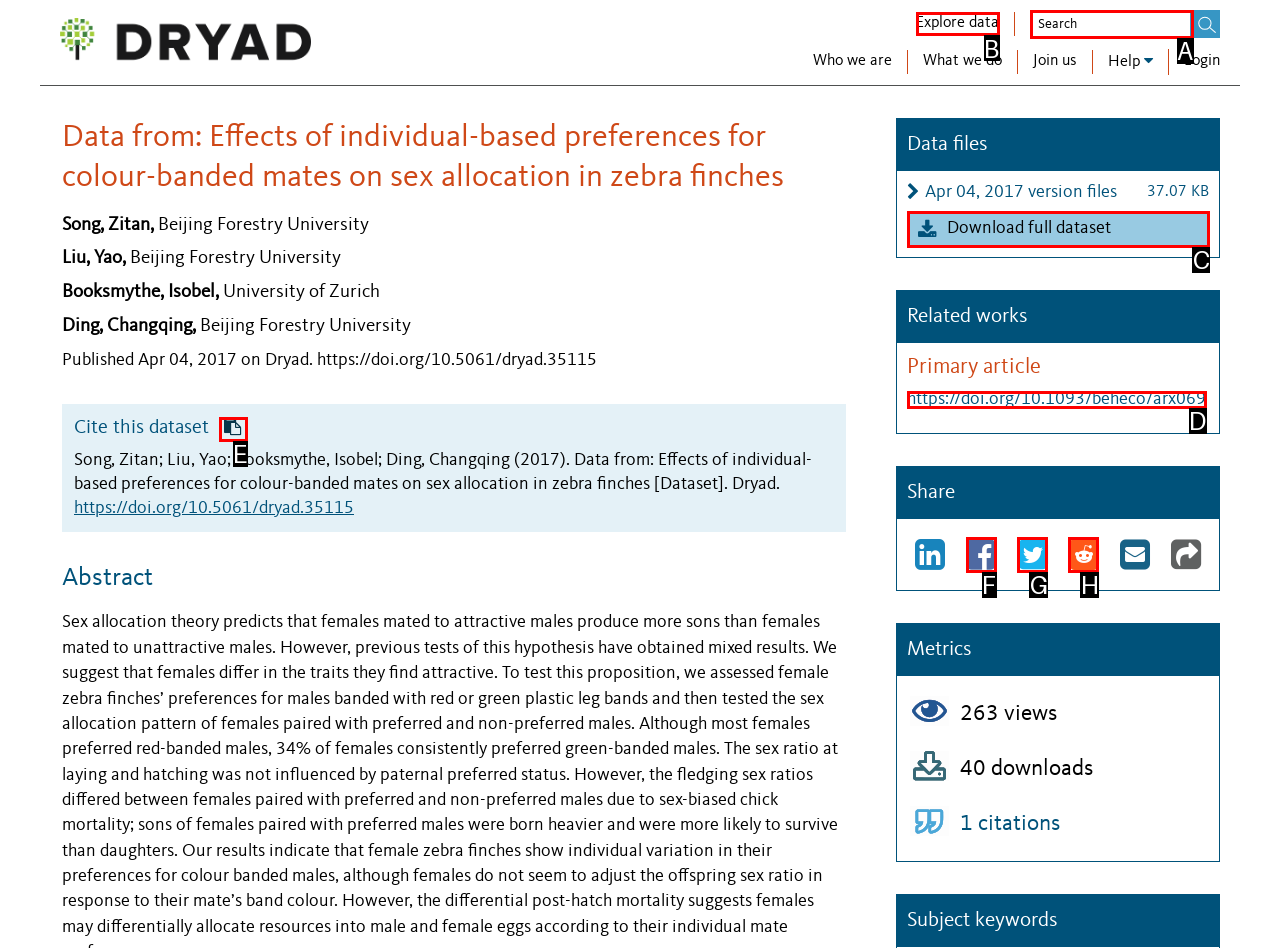Choose the letter of the option that needs to be clicked to perform the task: Download full dataset. Answer with the letter.

C